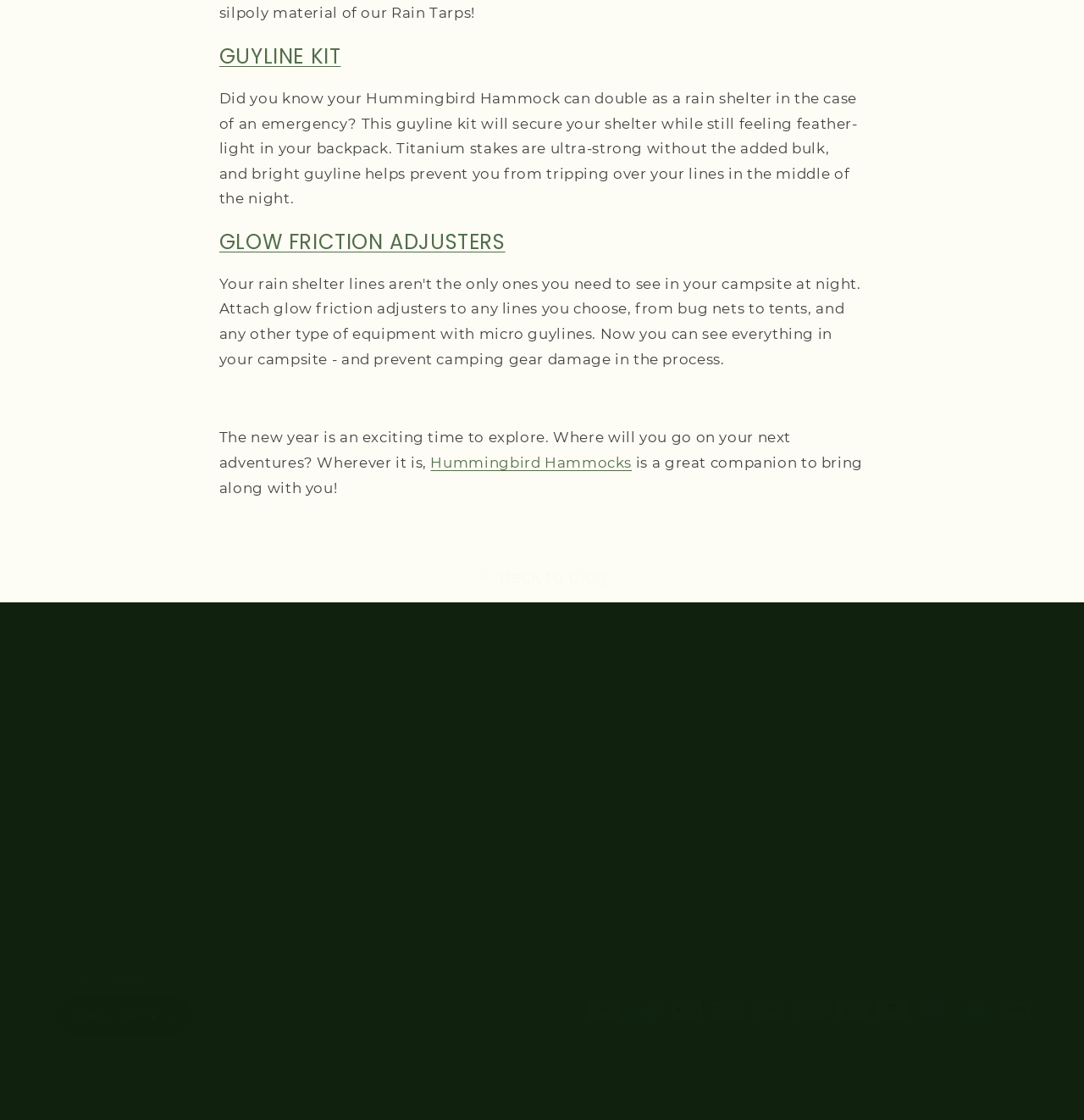Highlight the bounding box coordinates of the region I should click on to meet the following instruction: "Visit 'Hummingbird Hammocks' on Facebook".

[0.038, 0.74, 0.074, 0.774]